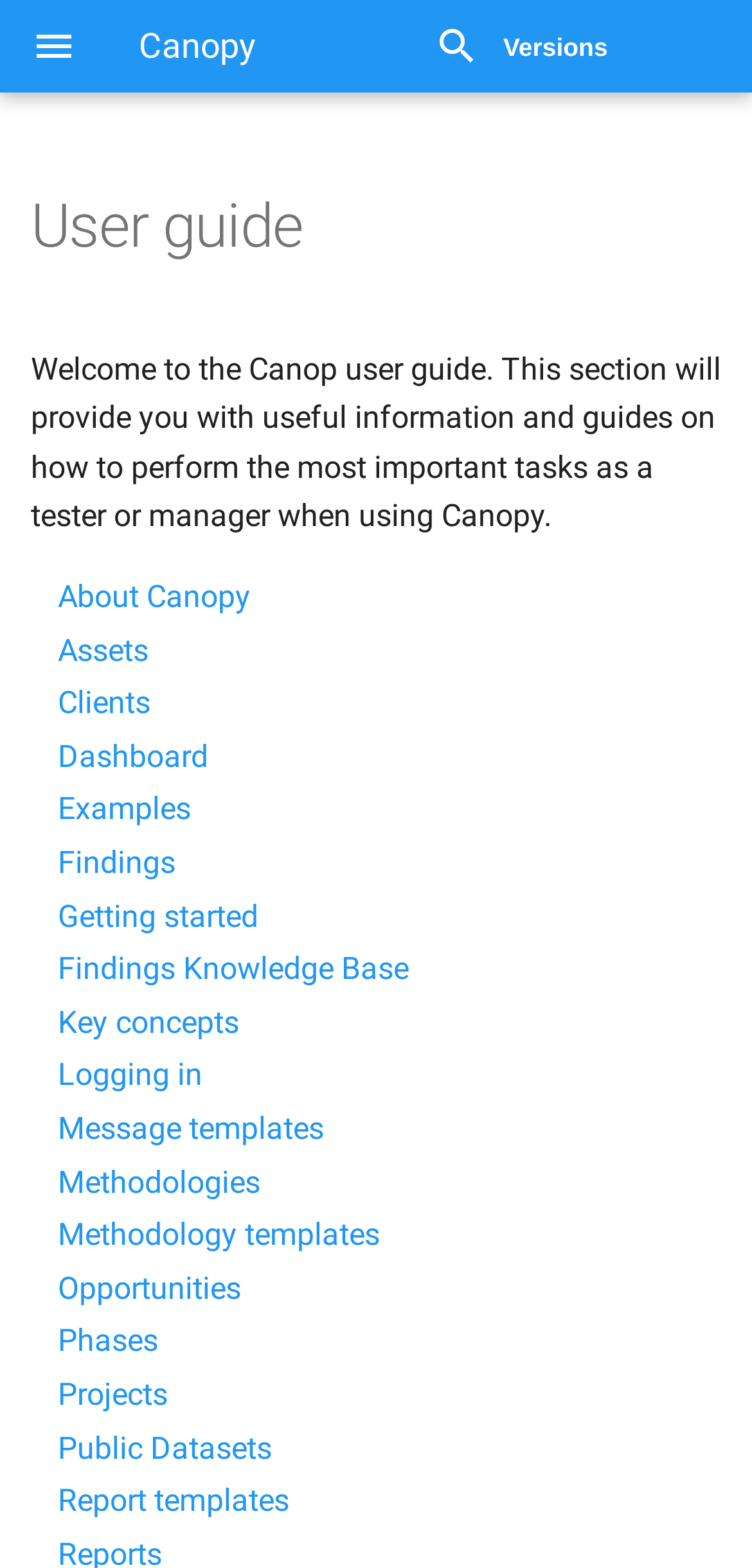Please find the bounding box coordinates of the section that needs to be clicked to achieve this instruction: "Go to the 'Getting started' page".

[0.077, 0.572, 0.344, 0.596]